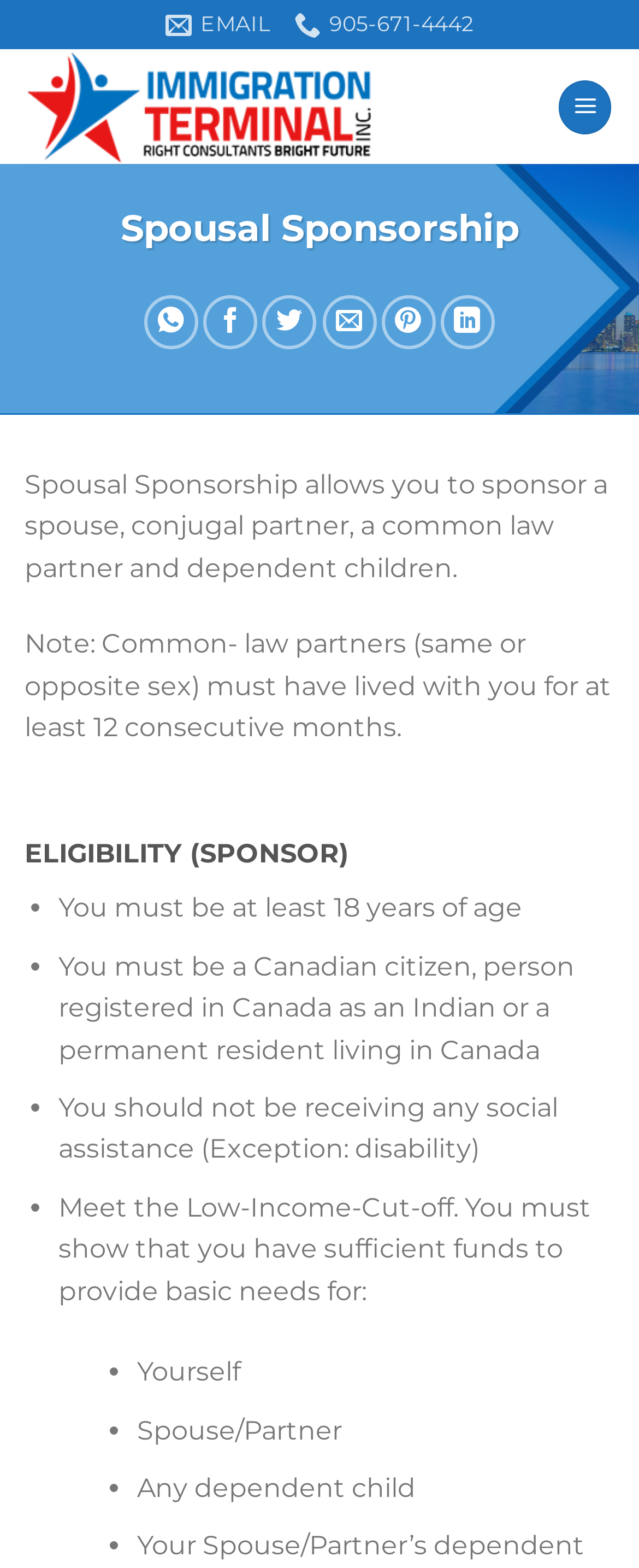Offer an in-depth caption of the entire webpage.

The webpage is about Spousal Sponsorship for immigration, with a focus on the eligibility criteria for sponsors. At the top, there are three links: "EMAIL", a phone number "905-671-4442", and "Immigration Terminal" which is also accompanied by an image. 

On the left side, there is a menu link labeled "Menu" that expands to reveal a list of social media sharing options, including WhatsApp, Facebook, Twitter, Email, Pinterest, and LinkedIn. 

Below the menu, there is a heading "Spousal Sponsorship" followed by a brief description of the sponsorship program. This is followed by two paragraphs of text that provide more information about the program, including a note about common-law partners.

Further down, there is a heading "ELIGIBILITY (SPONSOR)" that lists the eligibility criteria for sponsors. The criteria are presented in a bulleted list, with each point preceded by a bullet marker. The criteria include being at least 18 years old, being a Canadian citizen or permanent resident, not receiving social assistance, and meeting the Low-Income-Cut-off. The list also specifies that the sponsor must be able to provide for themselves, their spouse or partner, and any dependent children.